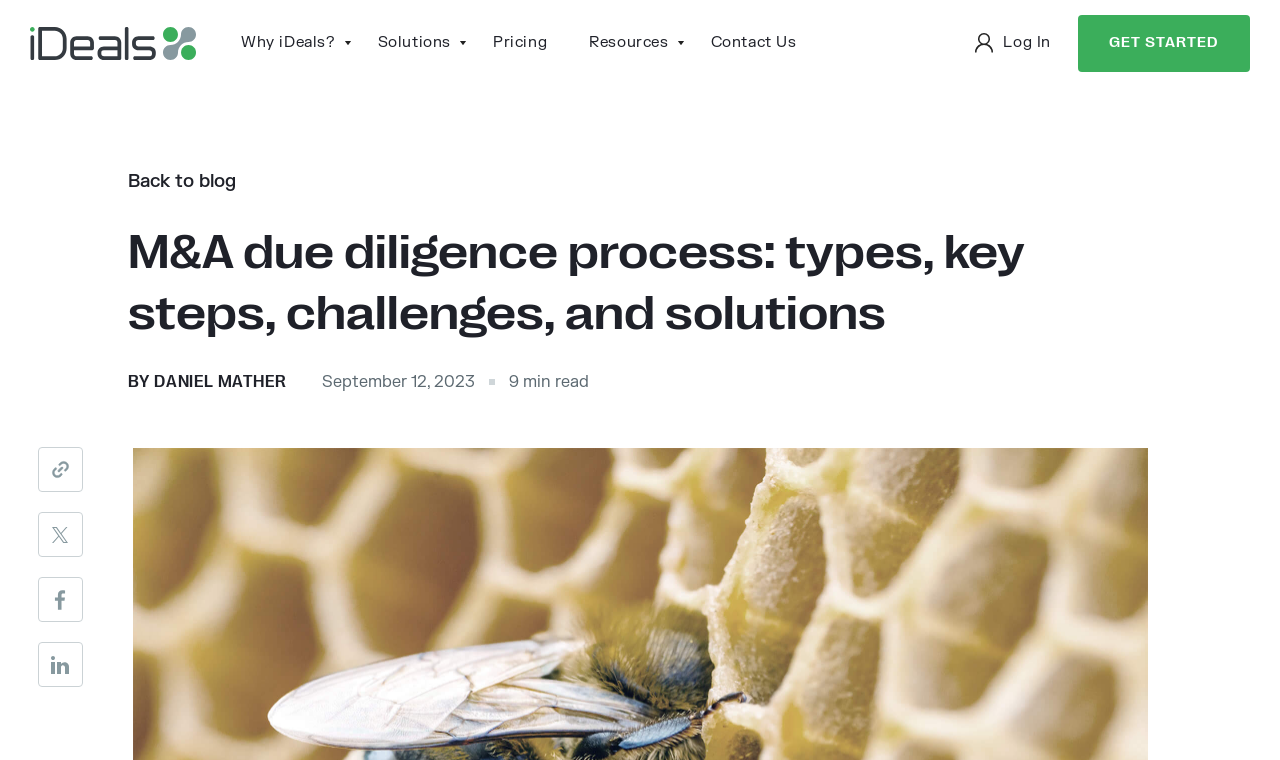What is the author's name?
Identify the answer in the screenshot and reply with a single word or phrase.

Daniel Mather